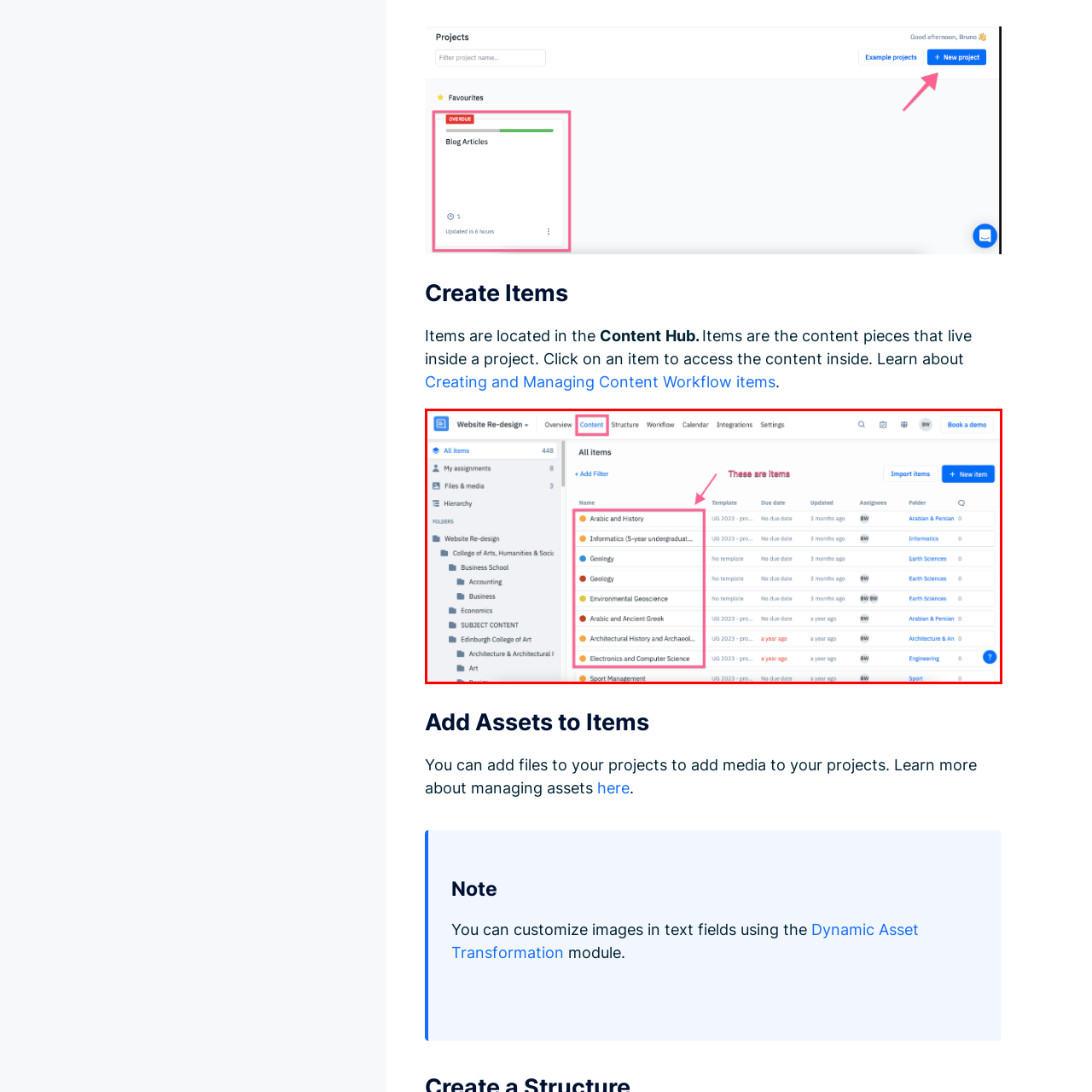Focus on the content within the red box and provide a succinct answer to this question using just one word or phrase: 
What is the purpose of the annotation?

To emphasize content elements